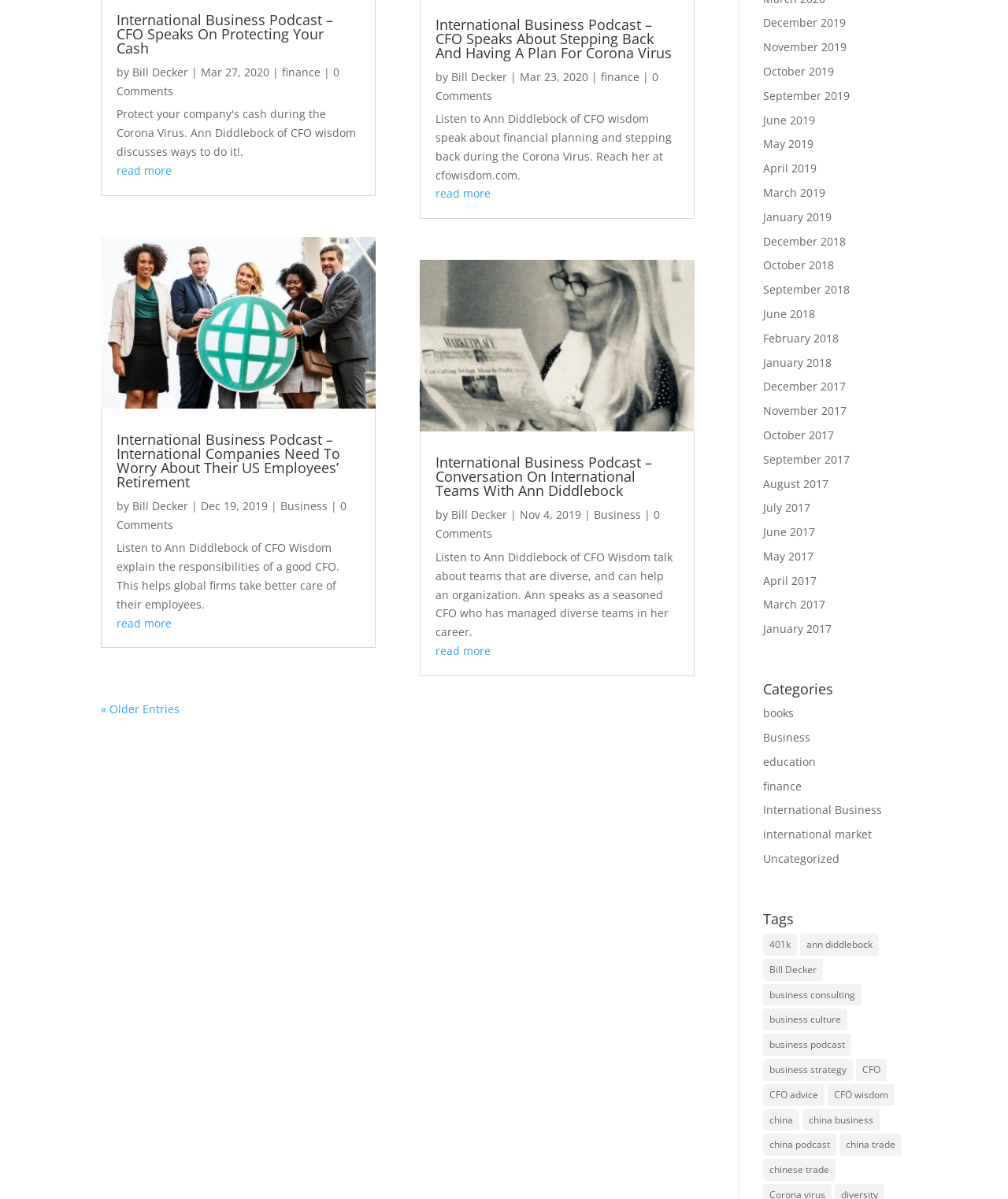Who is the author of the second article?
Based on the visual content, answer with a single word or a brief phrase.

Bill Decker